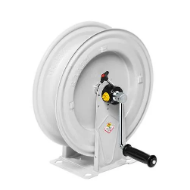Offer a detailed explanation of the image.

The image showcases a **RAASM 430 Series Manual Air Water Bare Hose Reel**. This metal hose reel features a sturdy white casing with a prominent circular drum designed for efficient storage and retrieval of hoses. The reel is equipped with a crank handle for manual operation, allowing easy winding and unwinding of hoses. It also features a robust mounting bracket for secure installation in various environments, making it ideal for both professional and home use. This model is specifically engineered for air and water applications, highlighting its versatility in handling different types of hoses.